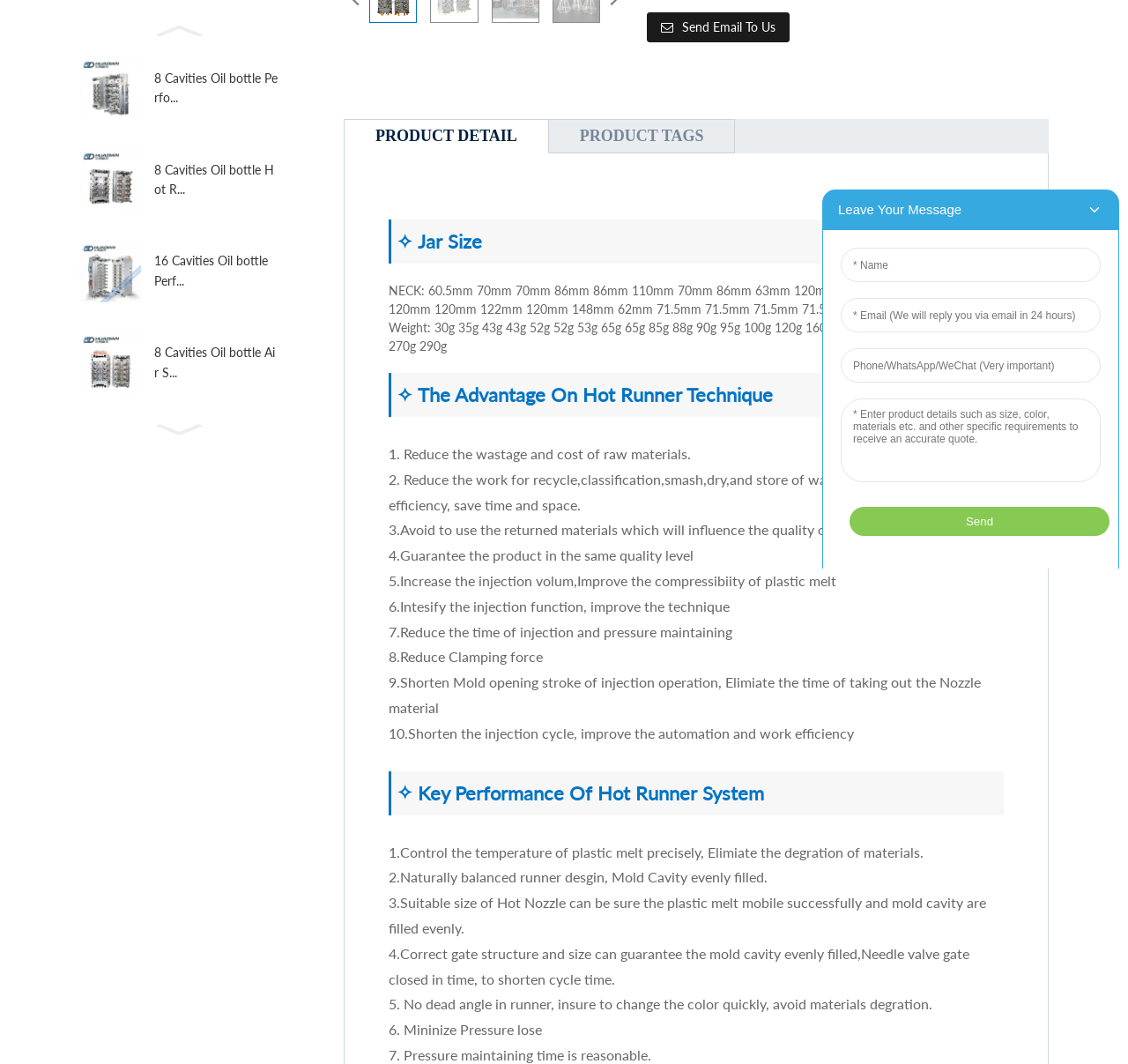Predict the bounding box coordinates of the UI element that matches this description: "8 Cavities Oil bottle Perfo...". The coordinates should be in the format [left, top, right, bottom] with each value between 0 and 1.

[0.137, 0.064, 0.246, 0.101]